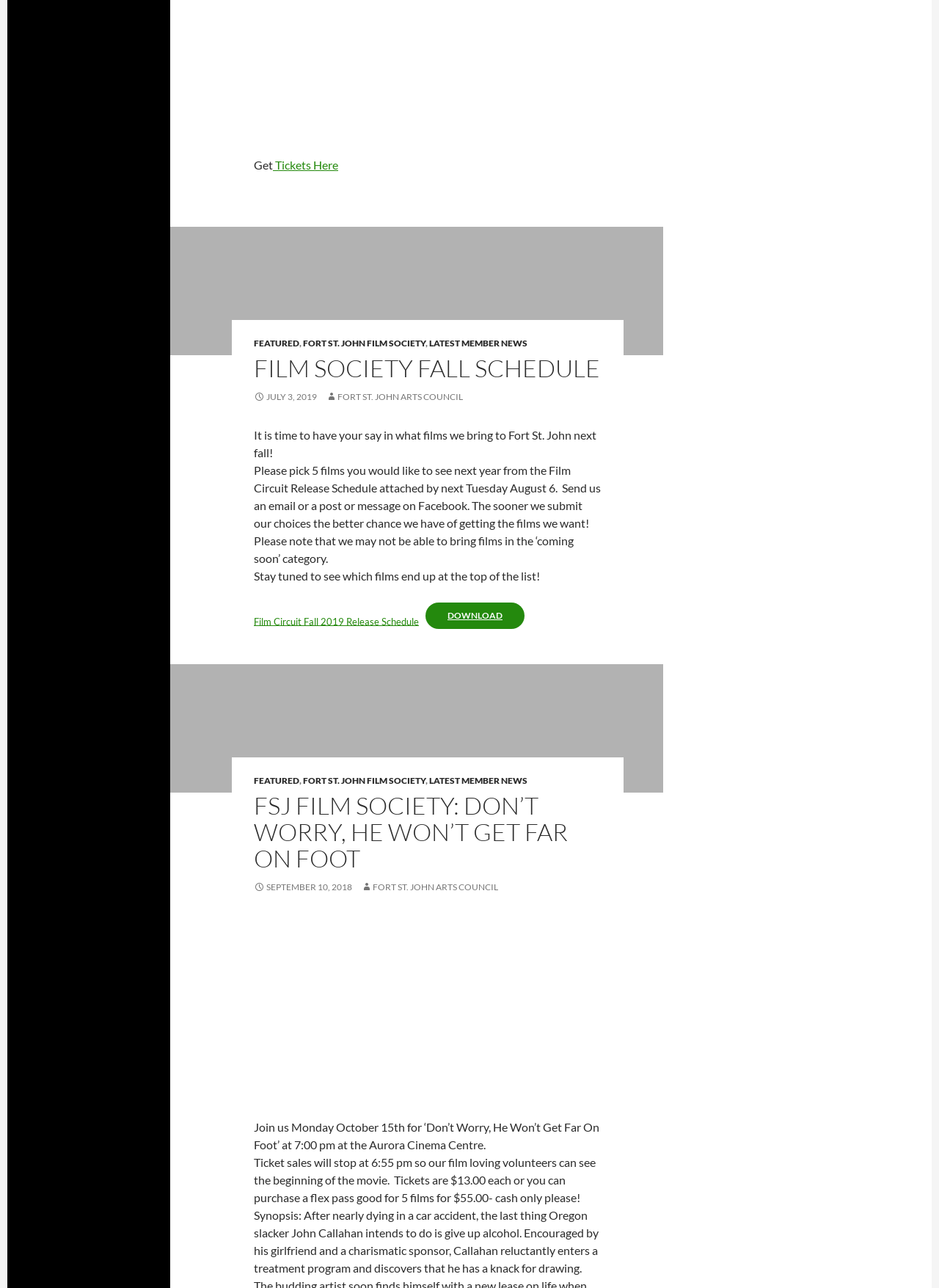Please determine the bounding box coordinates of the element to click in order to execute the following instruction: "Read 'FILM SOCIETY FALL SCHEDULE'". The coordinates should be four float numbers between 0 and 1, specified as [left, top, right, bottom].

[0.27, 0.276, 0.641, 0.296]